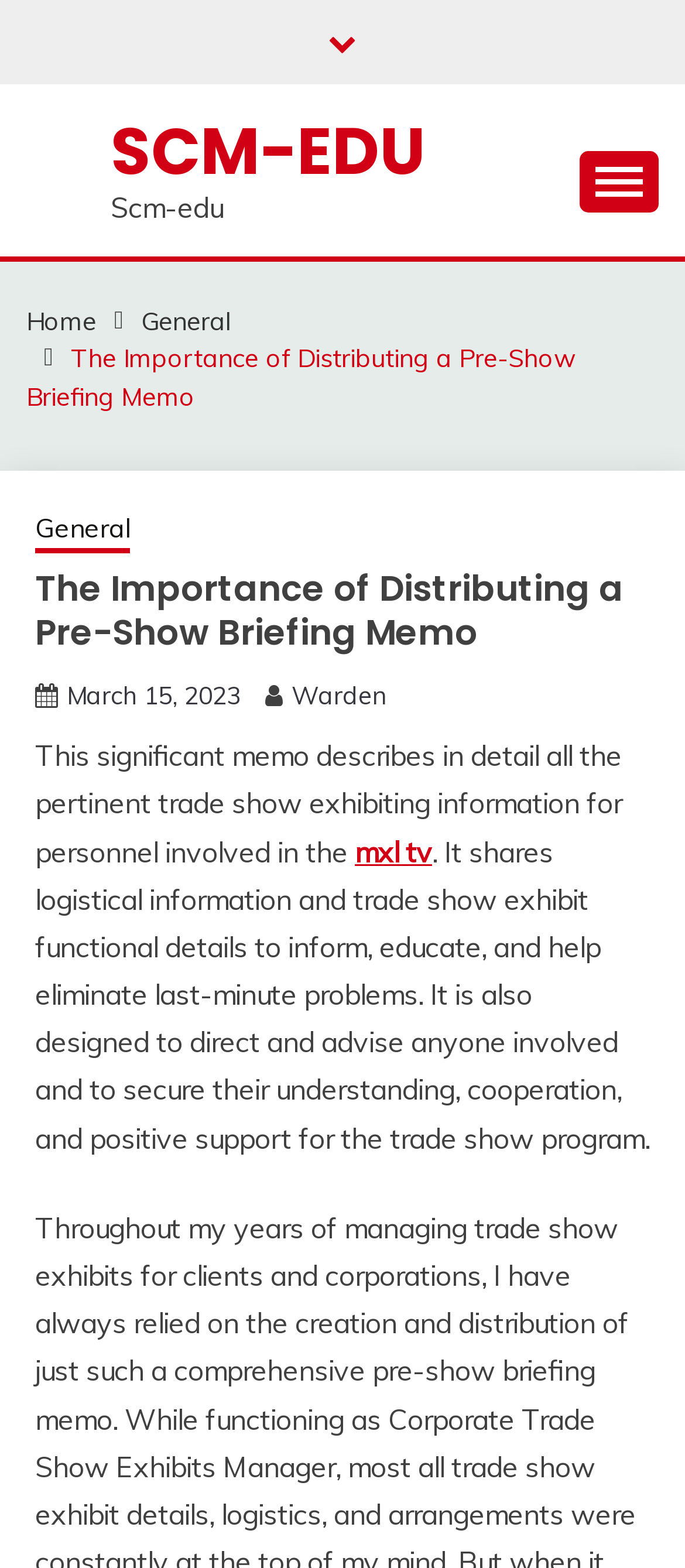Extract the primary heading text from the webpage.

The Importance of Distributing a Pre-Show Briefing Memo